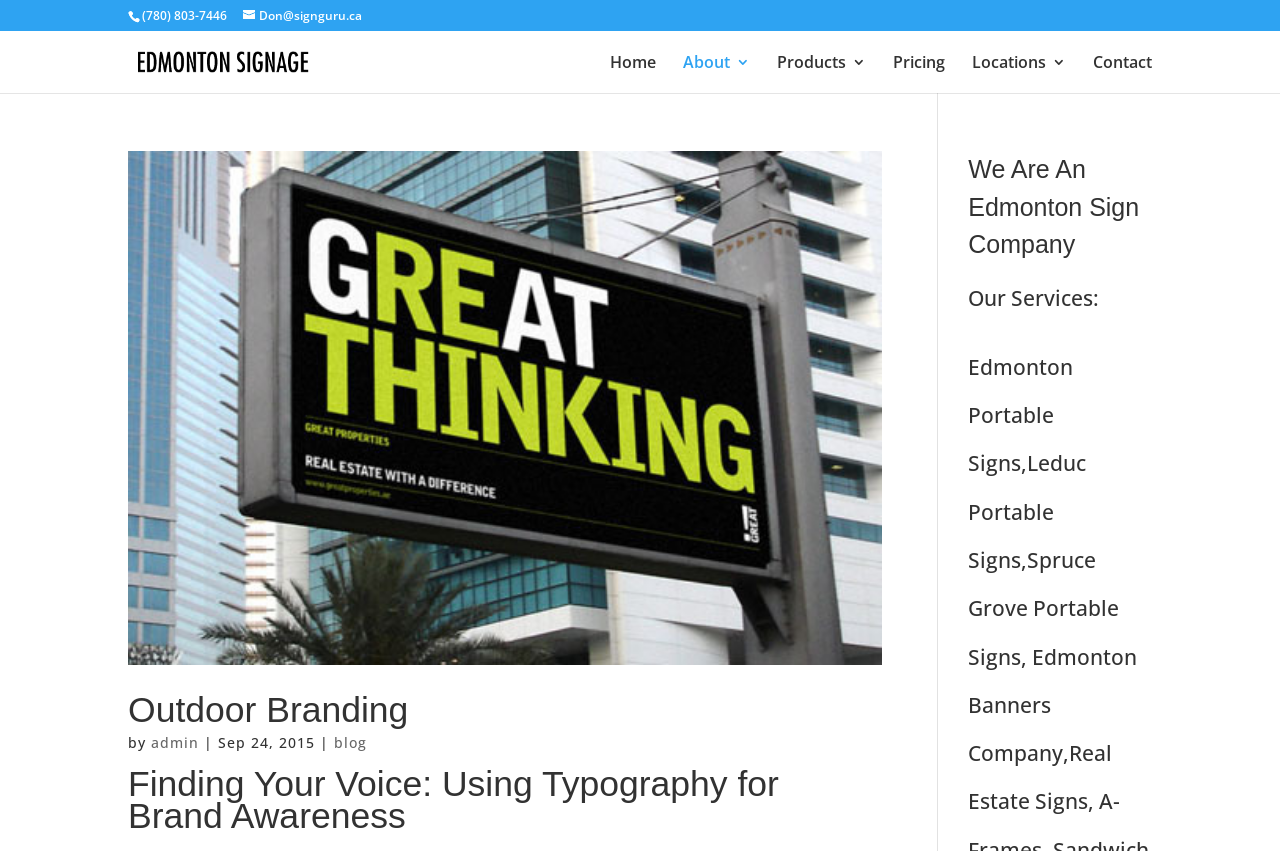Determine the bounding box coordinates of the element that should be clicked to execute the following command: "read about outdoor branding".

[0.1, 0.177, 0.689, 0.781]